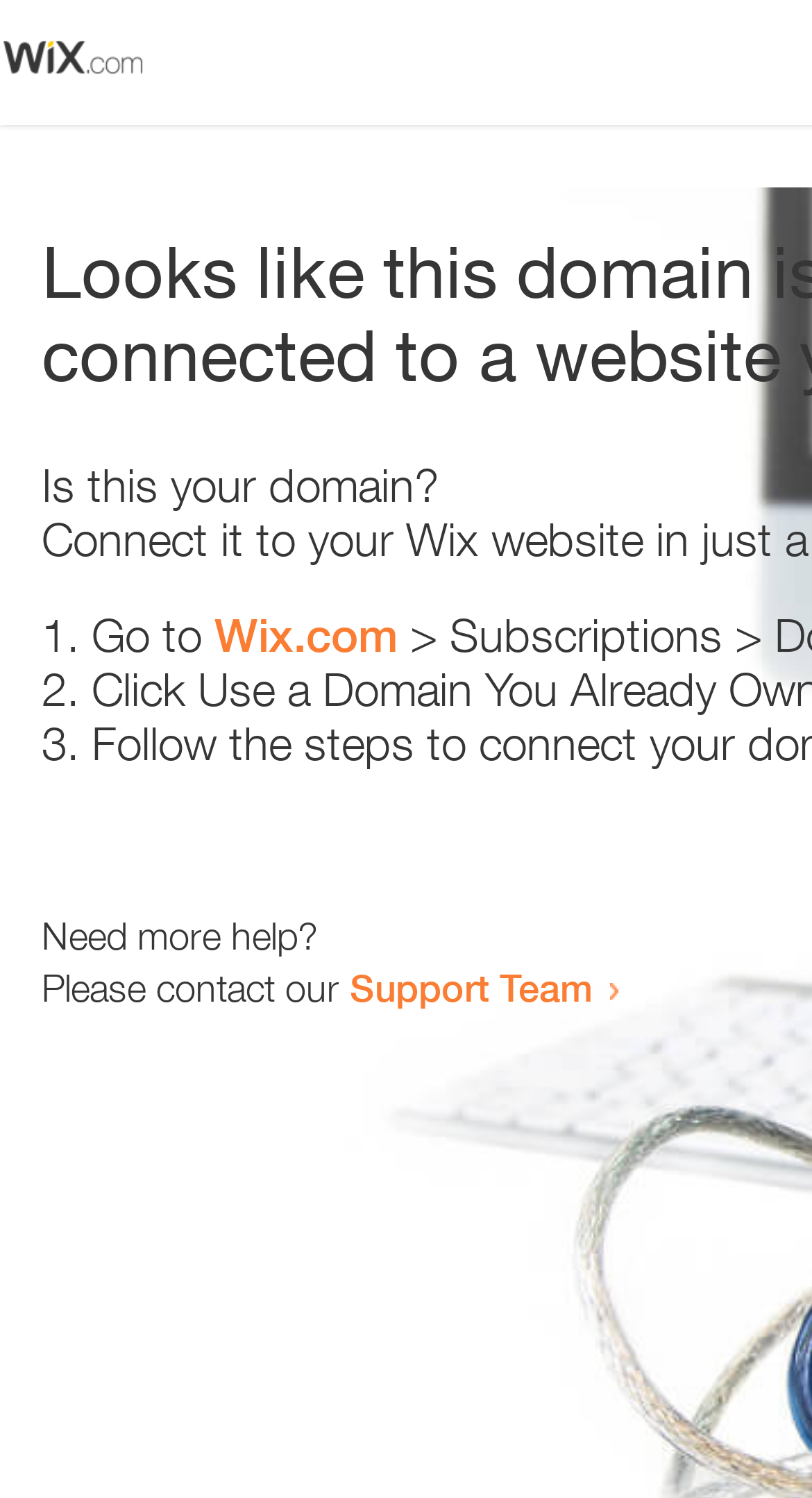Consider the image and give a detailed and elaborate answer to the question: 
How many steps are provided for the domain owner?

The webpage displays a numbered list with three items, indicating that there are three steps that the domain owner needs to take to resolve the issue with their domain.